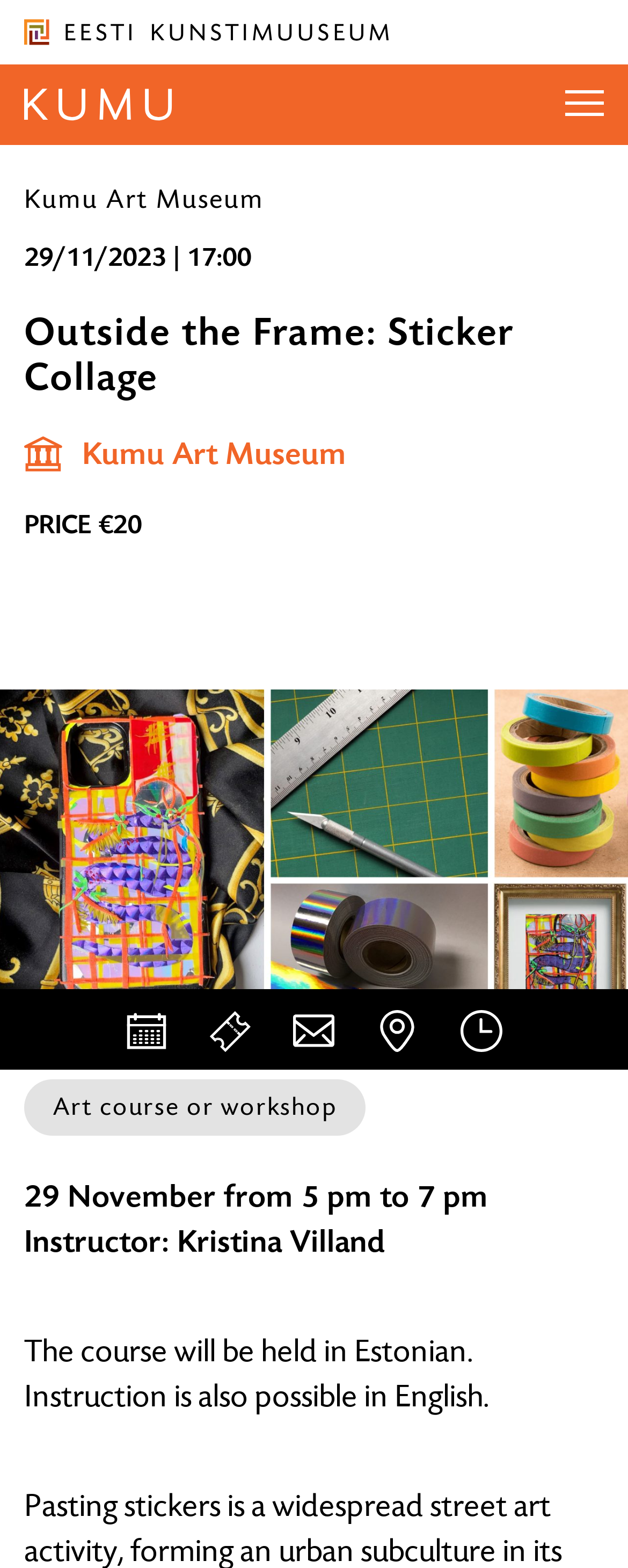Create an elaborate caption that covers all aspects of the webpage.

This webpage appears to be an event page for a workshop called "Outside the Frame: Sticker Collage" at the Kumu Art Museum. At the top of the page, there are several links and a search bar. The links include "Liigu ürituse sisu juurde" and "Liigu sisu navigatsiooni juurde", which are likely navigation links. There are also links to the Art Museum of Estonia and Kumu Art Museum, accompanied by their respective logos.

Below the top navigation, there is a menu with links to different sections of the website, including "Meie filiaalid" (Our Branches), "VISIT", "EXPLORE", "ABOUT US", and "Shop". Each of these links has a corresponding image.

On the left side of the page, there is a navigation menu with links to different museums, including Kumu Art Museum, Kadriorg Art Museum, Mikkel Museum, Niguliste Museum, and Adamson-Eric Museum. Each of these links has a corresponding logo.

In the main content area, there is a heading that reads "Outside the Frame: Sticker Collage" with a date and time of "29/11/2023 | 17:00". Below this, there is a paragraph of text that describes the workshop, which is not explicitly stated but appears to be related to creating sticker collages.

There is also a section with a heading that reads "PRICE" and a price of "€20" listed below it. Additionally, there are several links to other pages, including "Visitor’s Reminder" and "Shop".

At the bottom of the page, there are several more links and a checkbox for selecting the English language.